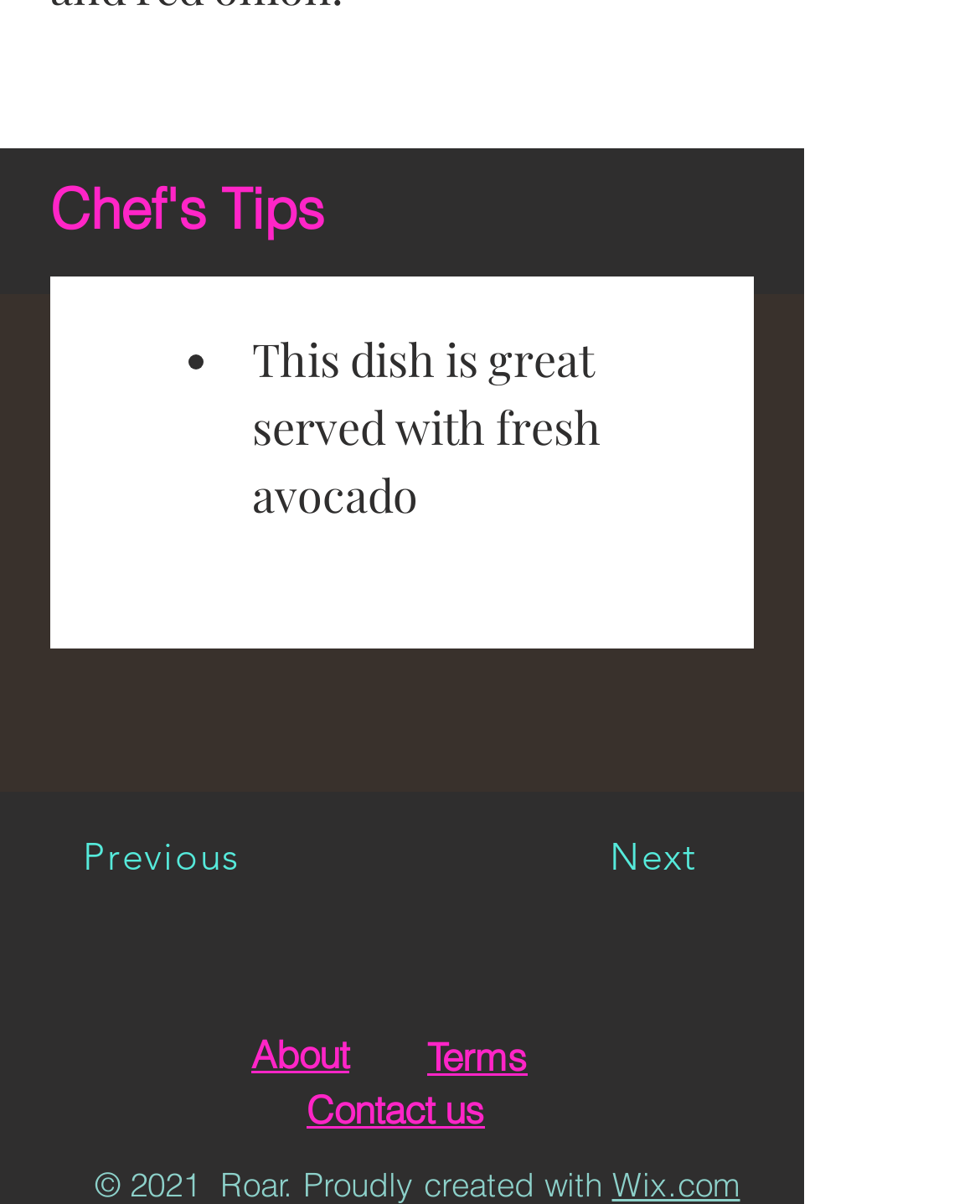What is the copyright year of the website?
Look at the screenshot and respond with one word or a short phrase.

2021